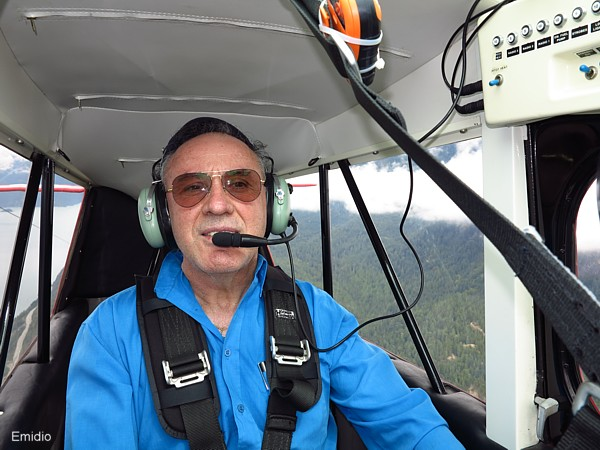Please provide a comprehensive answer to the question below using the information from the image: What is the man engaged in while piloting?

The man is wearing a headset that includes a microphone, indicating his engagement in communication while piloting, as stated in the caption.